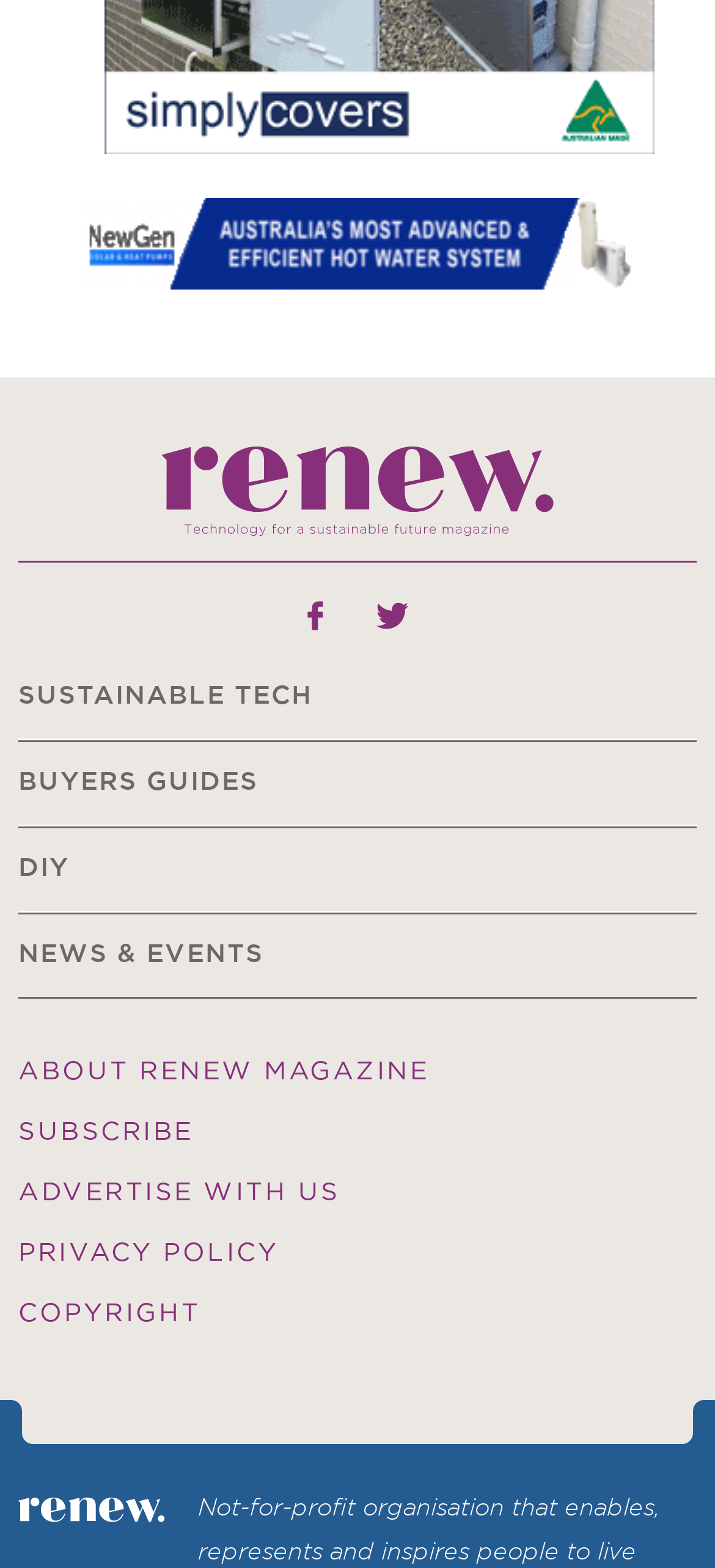Locate the bounding box coordinates of the region to be clicked to comply with the following instruction: "Read NEWS & EVENTS". The coordinates must be four float numbers between 0 and 1, in the form [left, top, right, bottom].

[0.026, 0.584, 0.974, 0.636]